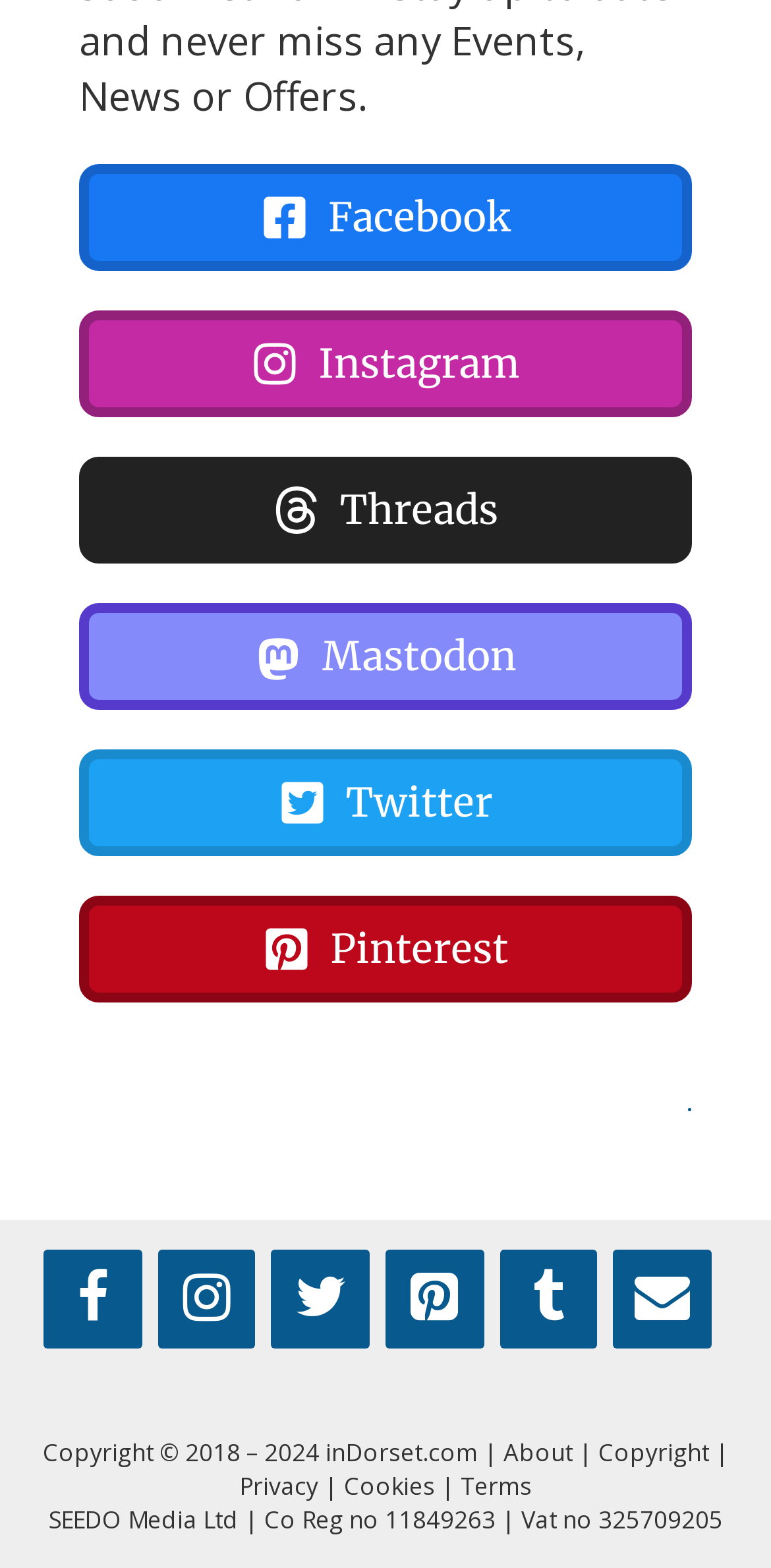Locate the bounding box of the UI element based on this description: "parent_node: Facebook". Provide four float numbers between 0 and 1 as [left, top, right, bottom].

[0.115, 0.111, 0.885, 0.167]